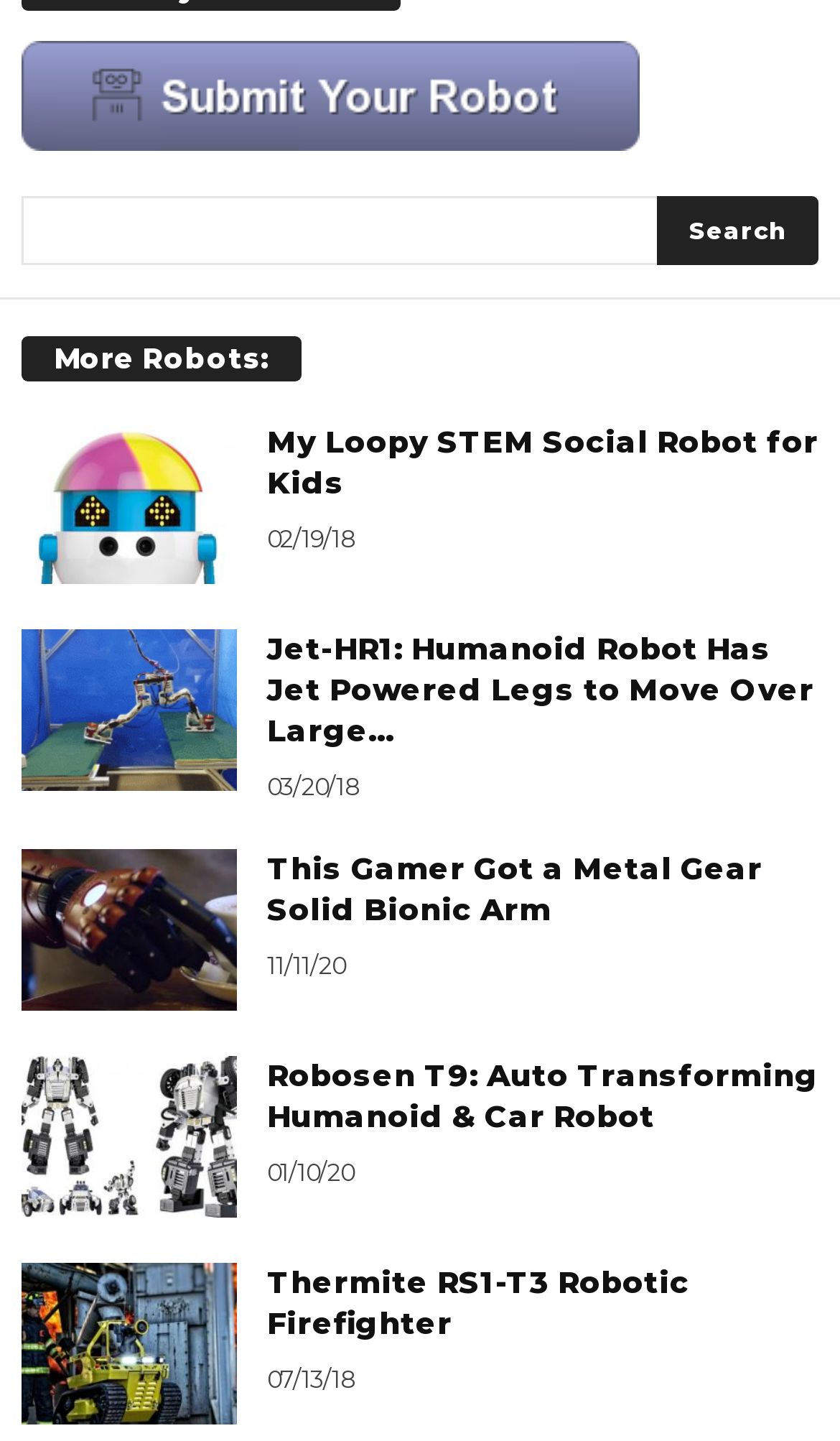Can you identify the bounding box coordinates of the clickable region needed to carry out this instruction: 'Read about Charity (or Love)'? The coordinates should be four float numbers within the range of 0 to 1, stated as [left, top, right, bottom].

None